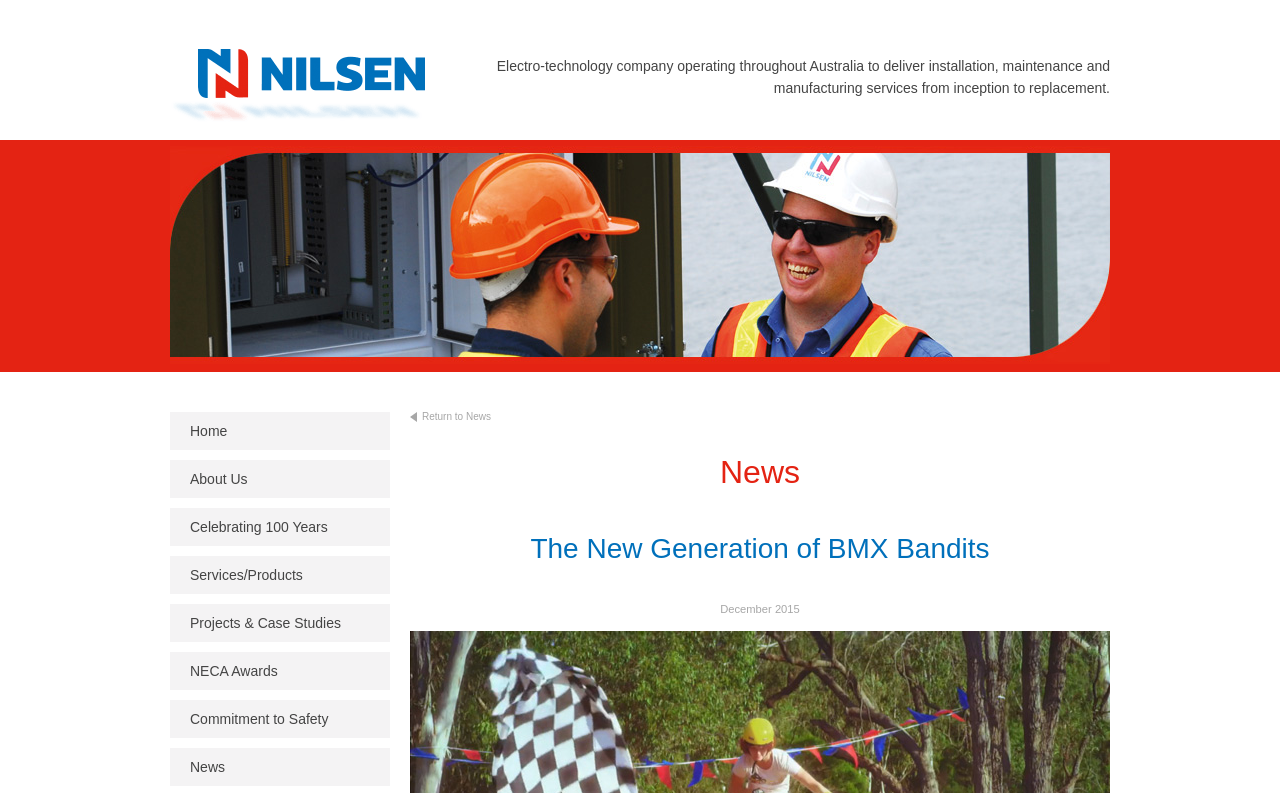Can you find the bounding box coordinates for the element to click on to achieve the instruction: "View the latest news"?

[0.32, 0.57, 0.867, 0.62]